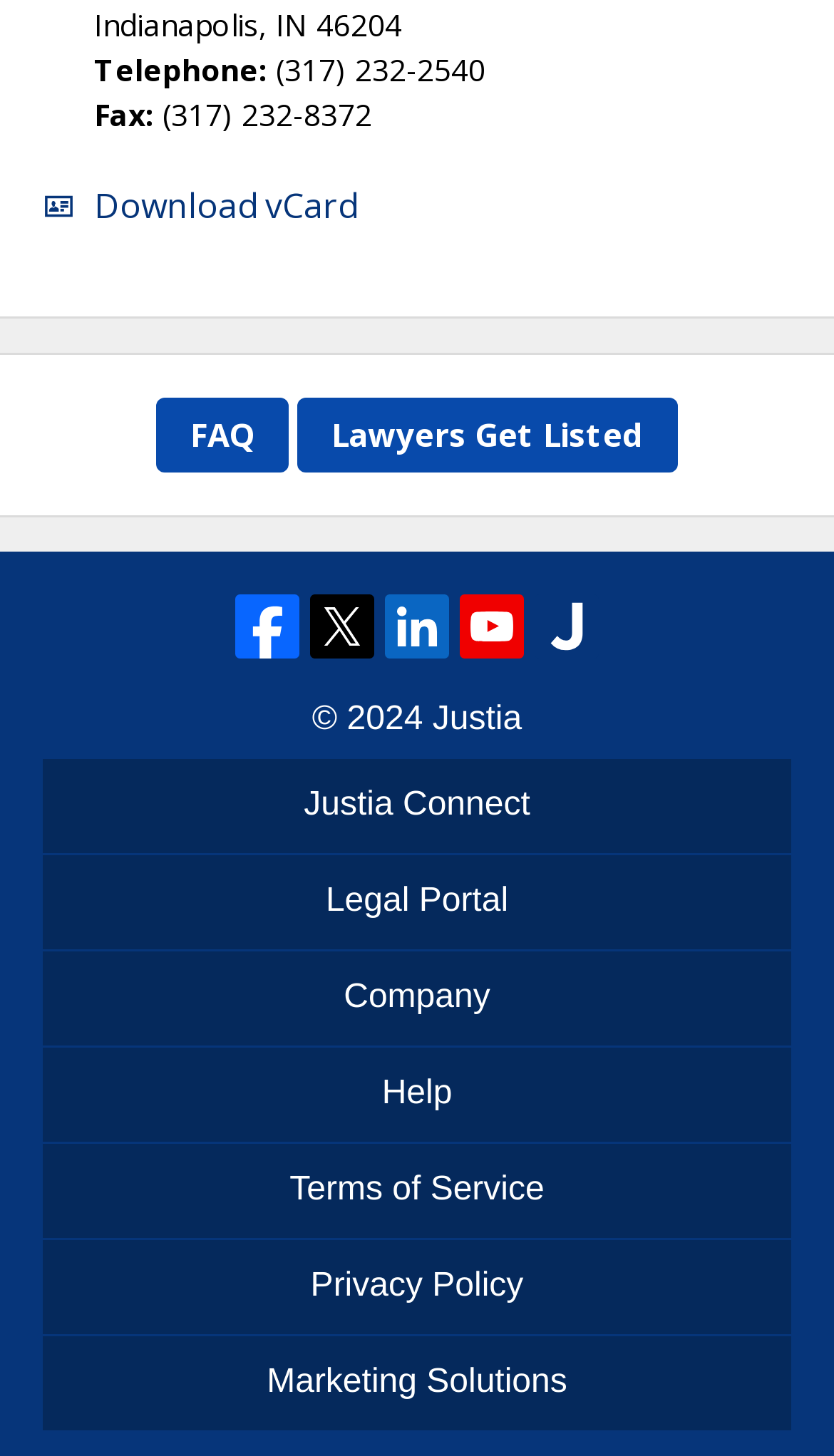How many social media links are available?
Offer a detailed and exhaustive answer to the question.

The social media links can be found in the middle section of the webpage. There are links to Facebook, Twitter, LinkedIn, YouTube, and Justia, which makes a total of 5 social media links.